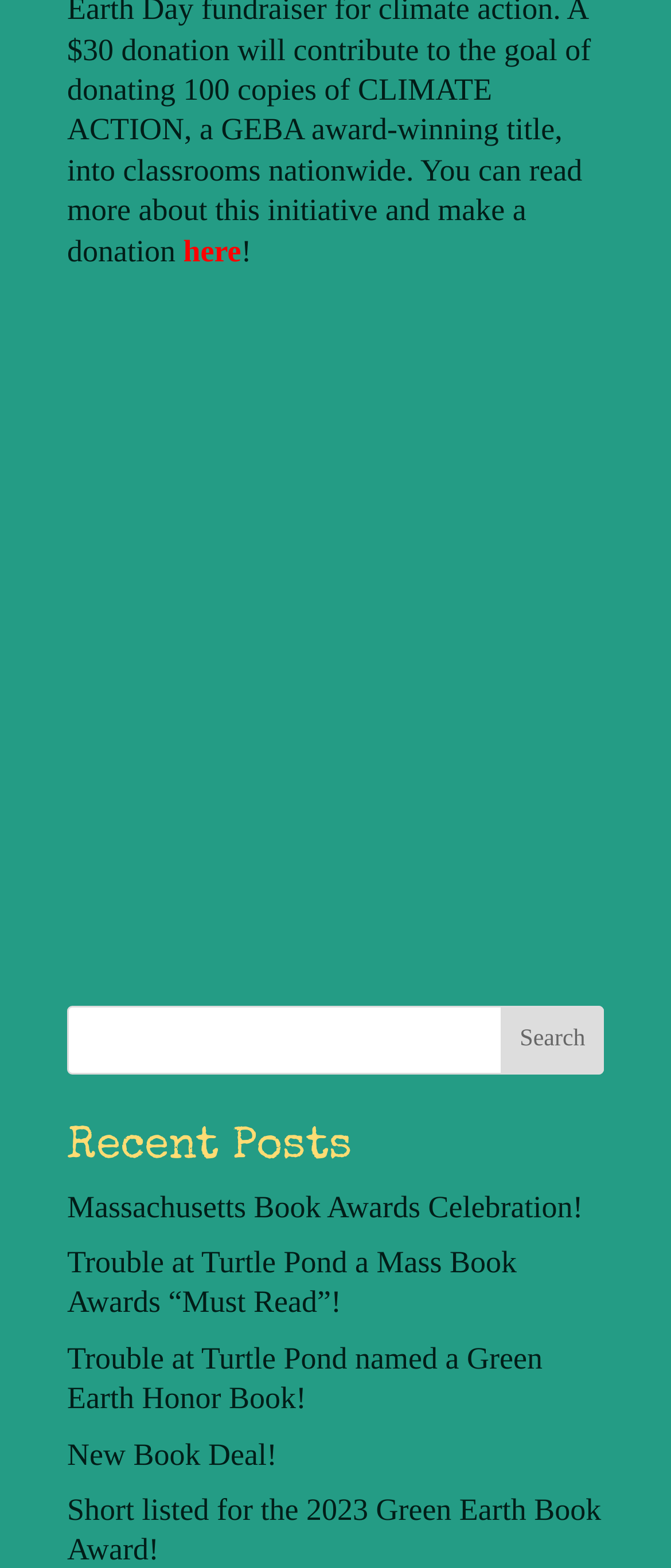Locate the bounding box coordinates of the area where you should click to accomplish the instruction: "read recent posts".

[0.1, 0.718, 0.9, 0.757]